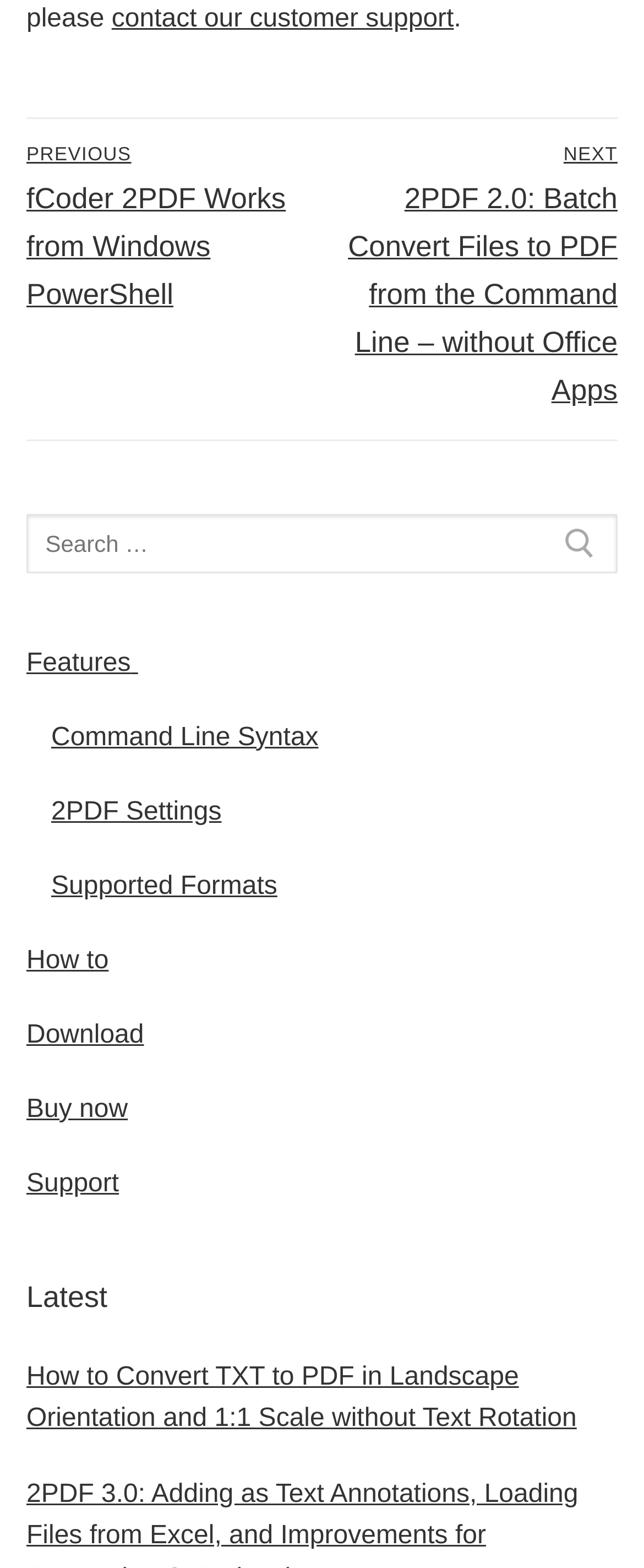What is the previous post about? Look at the image and give a one-word or short phrase answer.

fCoder 2PDF Works from Windows PowerShell